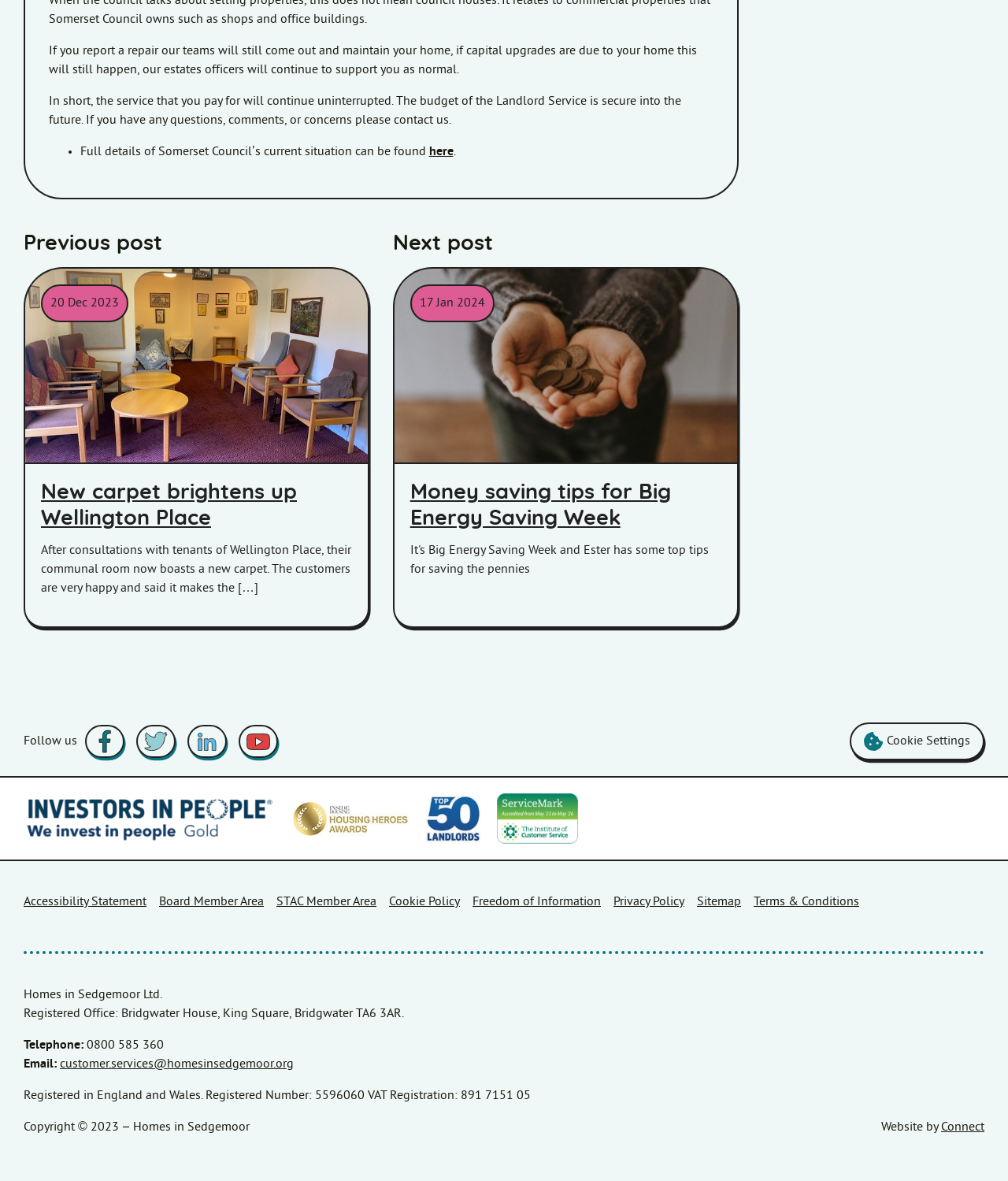For the given element description Board Member Area, determine the bounding box coordinates of the UI element. The coordinates should follow the format (top-left x, top-left y, bottom-right x, bottom-right y) and be within the range of 0 to 1.

[0.158, 0.756, 0.262, 0.772]